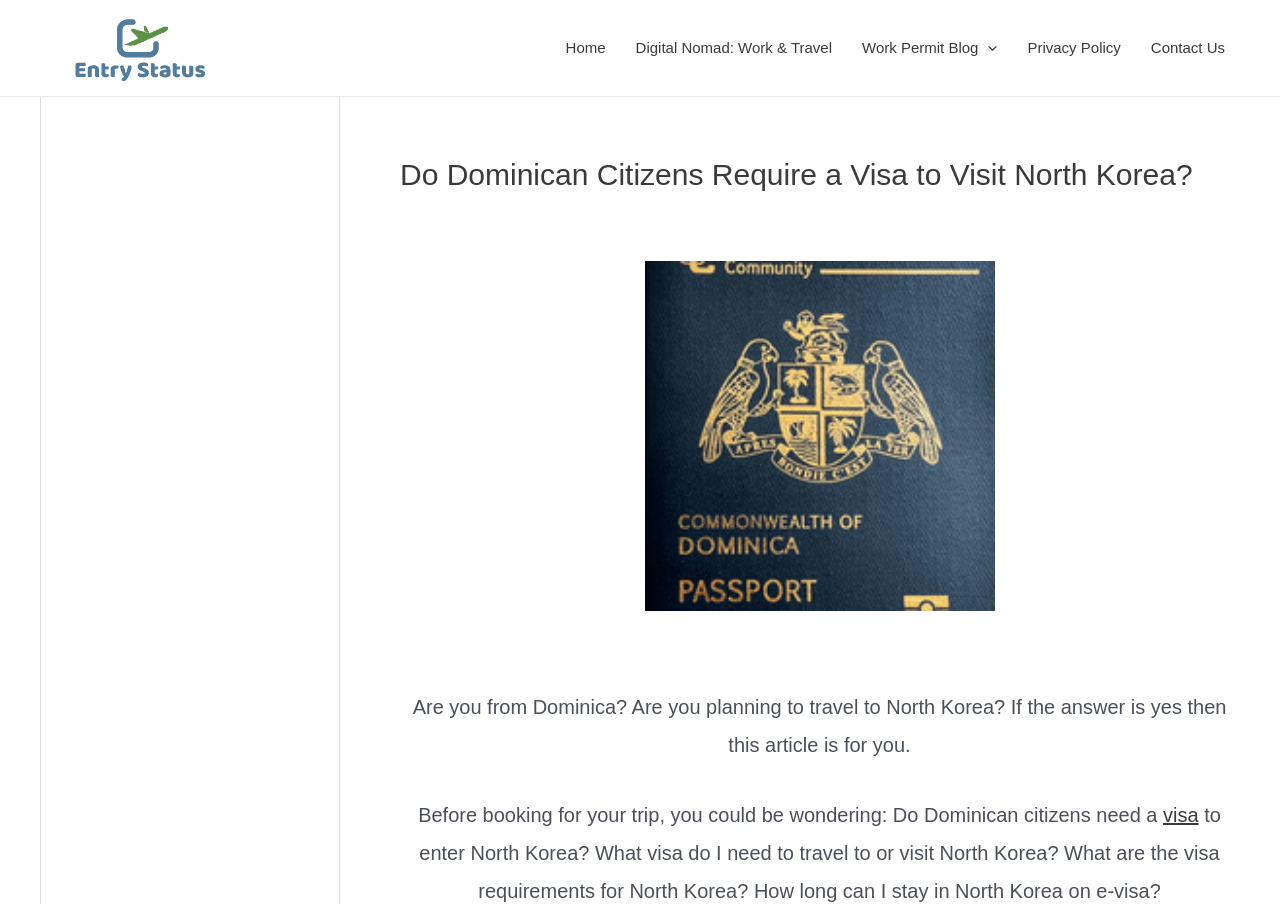Respond to the question below with a single word or phrase:
What is the purpose of the article?

To answer visa requirements